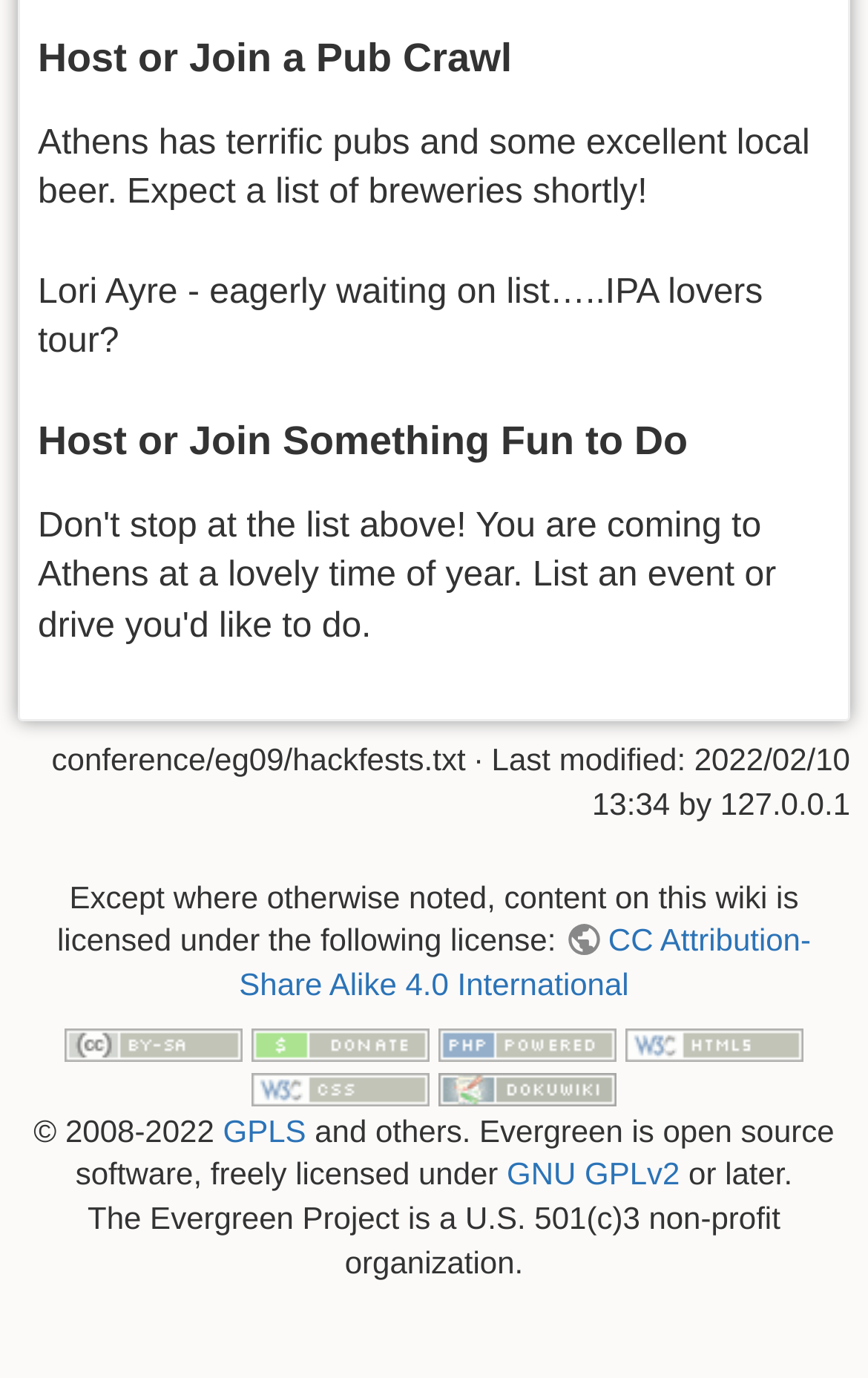Please provide a detailed answer to the question below by examining the image:
What is the name of the organization behind the Evergreen Project?

The webpage mentions that 'The Evergreen Project is a U.S. 501(c)3 non-profit organization', indicating that the organization behind the Evergreen Project is a non-profit organization registered in the United States.